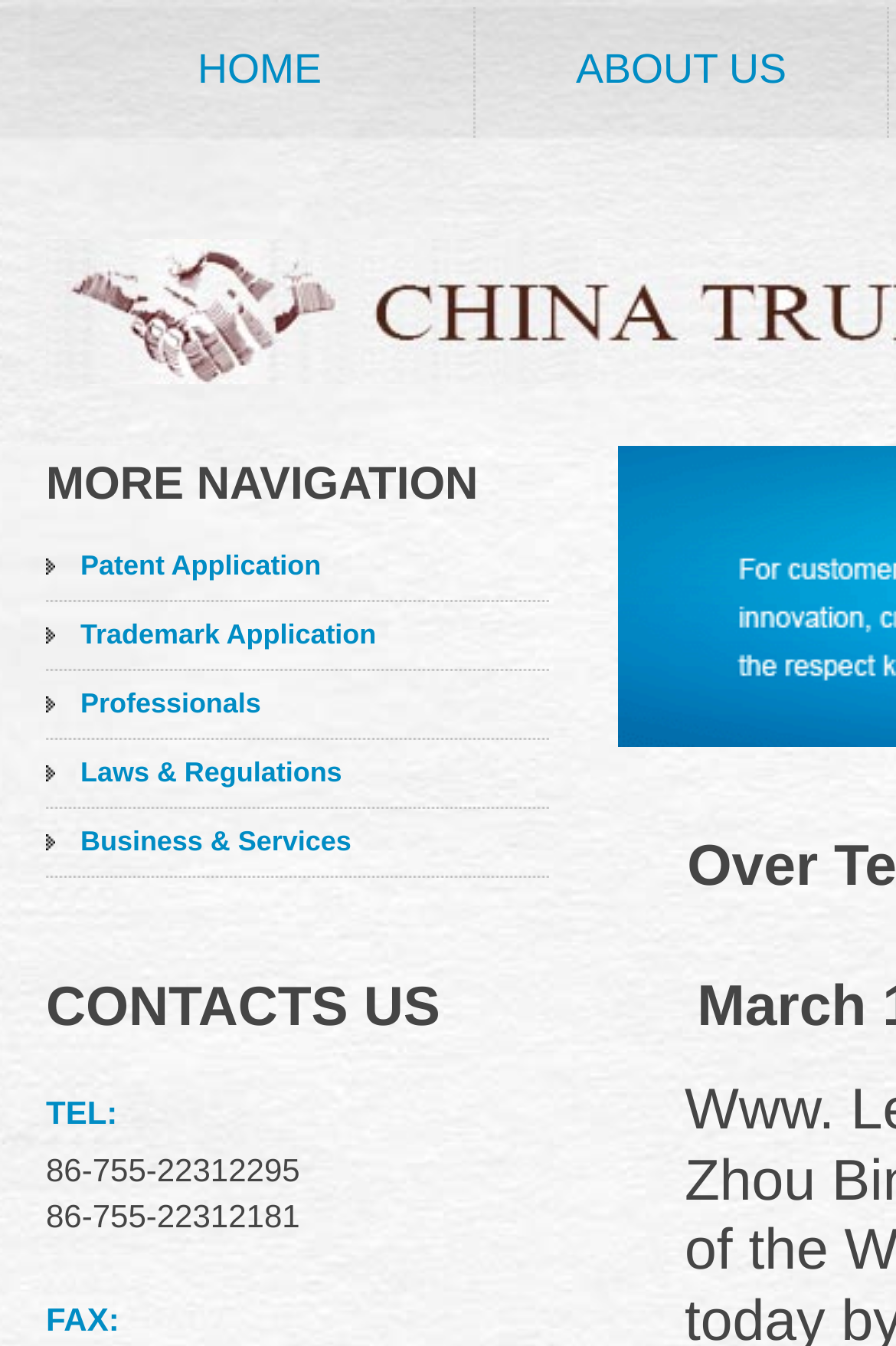Please give a succinct answer to the question in one word or phrase:
What is the fax number?

Not provided